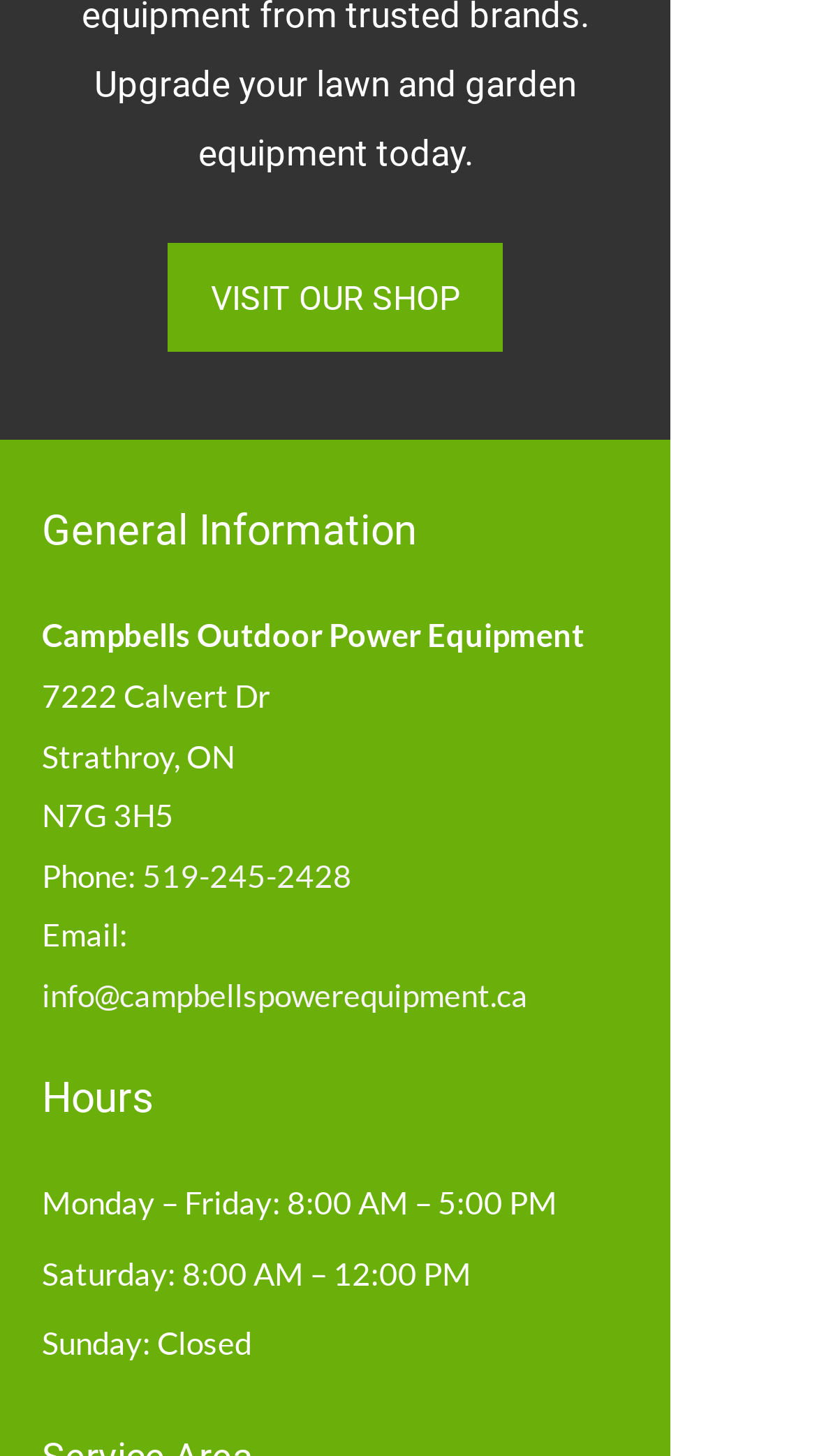Answer in one word or a short phrase: 
What is the phone number of the store?

519-245-2428